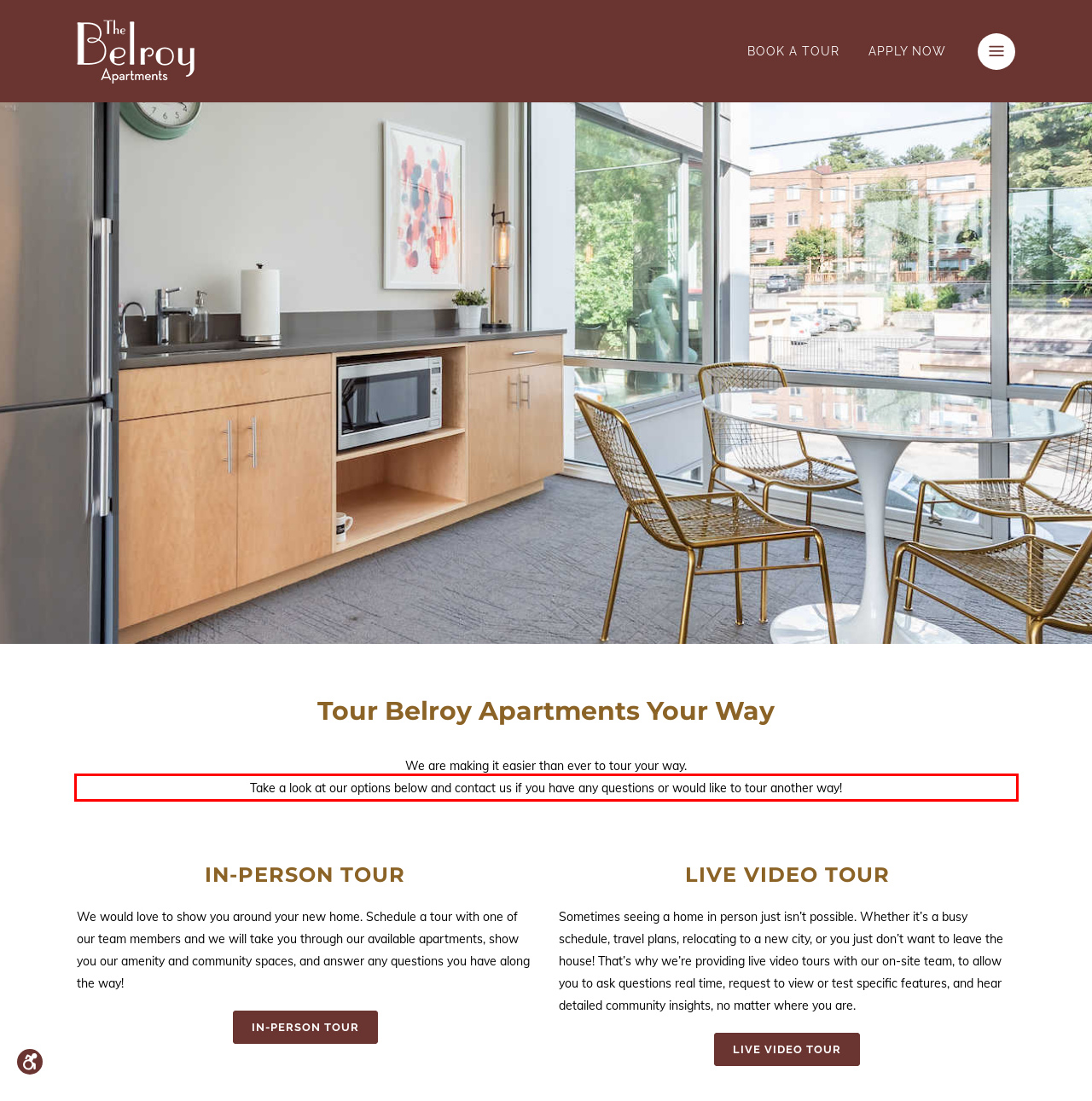Analyze the red bounding box in the provided webpage screenshot and generate the text content contained within.

Take a look at our options below and contact us if you have any questions or would like to tour another way!